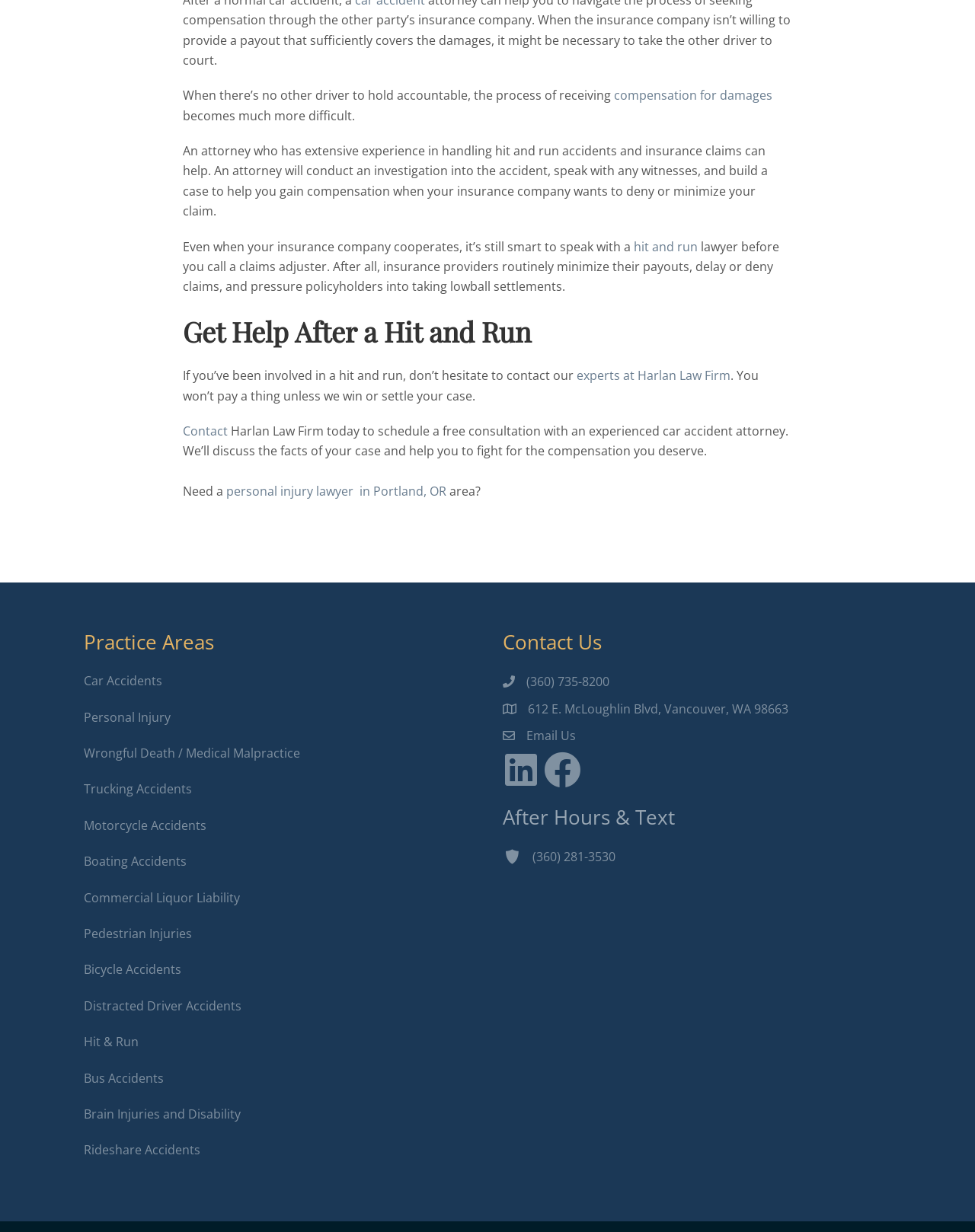Please identify the bounding box coordinates of the element that needs to be clicked to perform the following instruction: "View practice areas".

[0.086, 0.51, 0.484, 0.532]